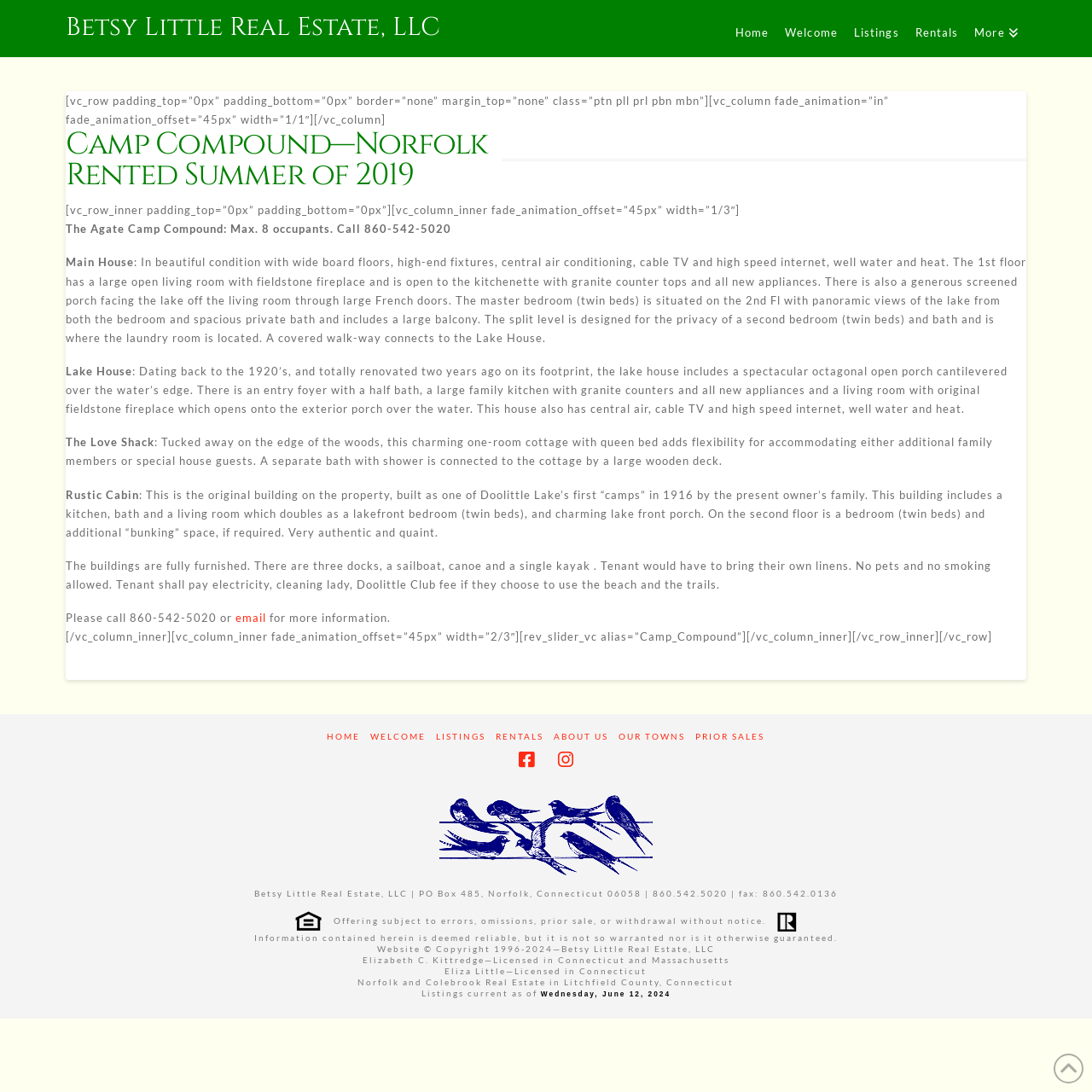Provide the bounding box coordinates in the format (top-left x, top-left y, bottom-right x, bottom-right y). All values are floating point numbers between 0 and 1. Determine the bounding box coordinate of the UI element described as: About Us

[0.507, 0.67, 0.557, 0.68]